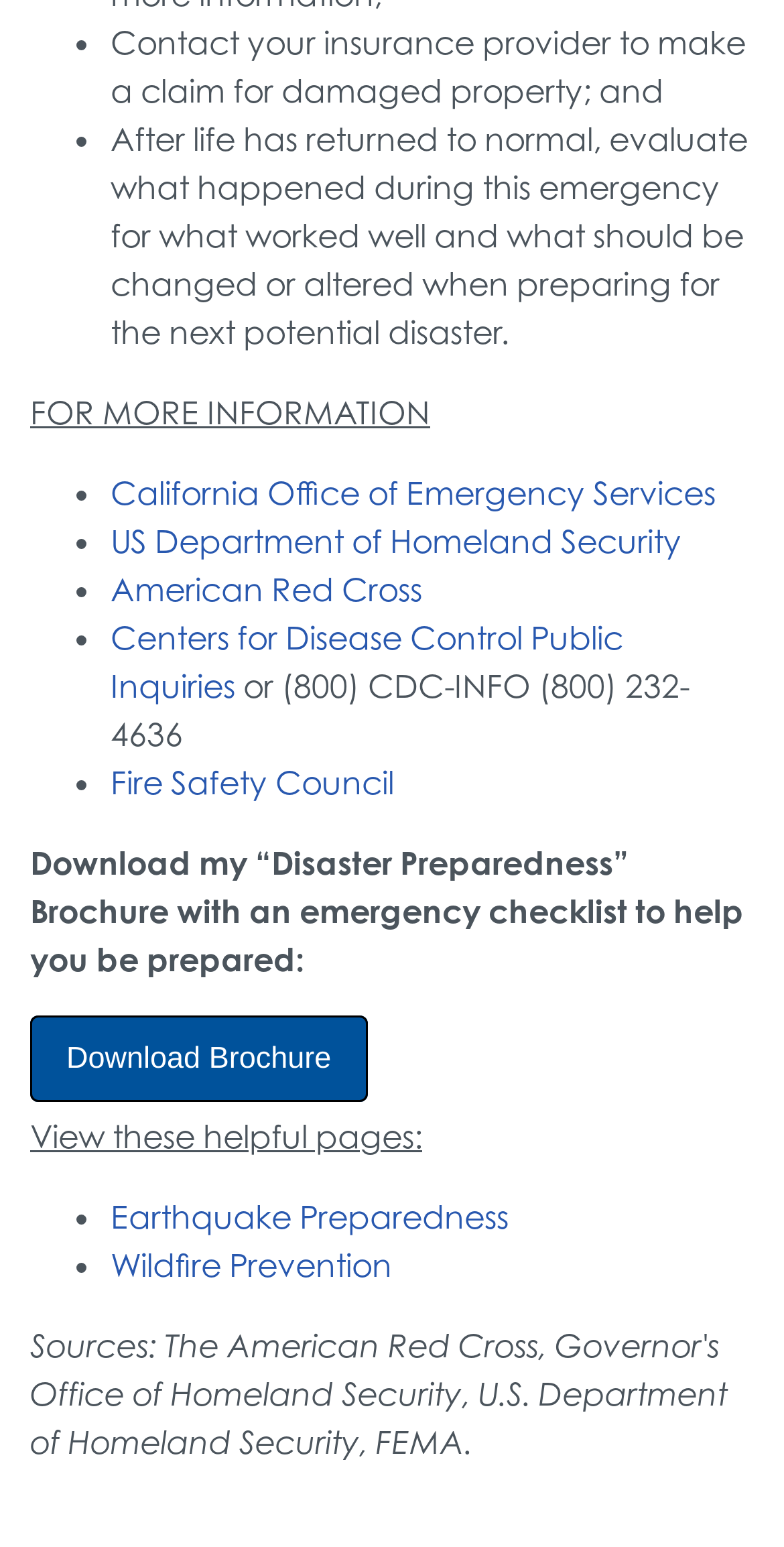Please identify the bounding box coordinates of the element I should click to complete this instruction: 'Get information from the Centers for Disease Control Public Inquiries'. The coordinates should be given as four float numbers between 0 and 1, like this: [left, top, right, bottom].

[0.141, 0.4, 0.795, 0.457]